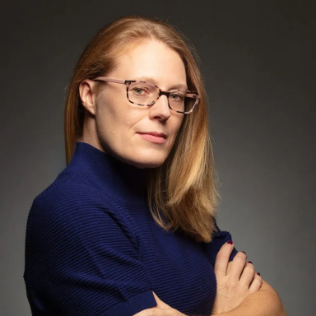Provide a comprehensive description of the image.

This image features a portrait of Katherine Karch, a writer and teacher, with a thoughtful expression. She is wearing stylish glasses and a dark blue sweater, standing confidently with her arms crossed. The lighting casts a warm glow on her face, enhancing the inviting yet serious demeanor she presents. This headshot encapsulates her professional identity and artistic spirit, aligning perfectly with her roles as an author and educator. Katherine's image likely accompanies her works and insights shared on her blog, highlighting her journey in writing and creativity.